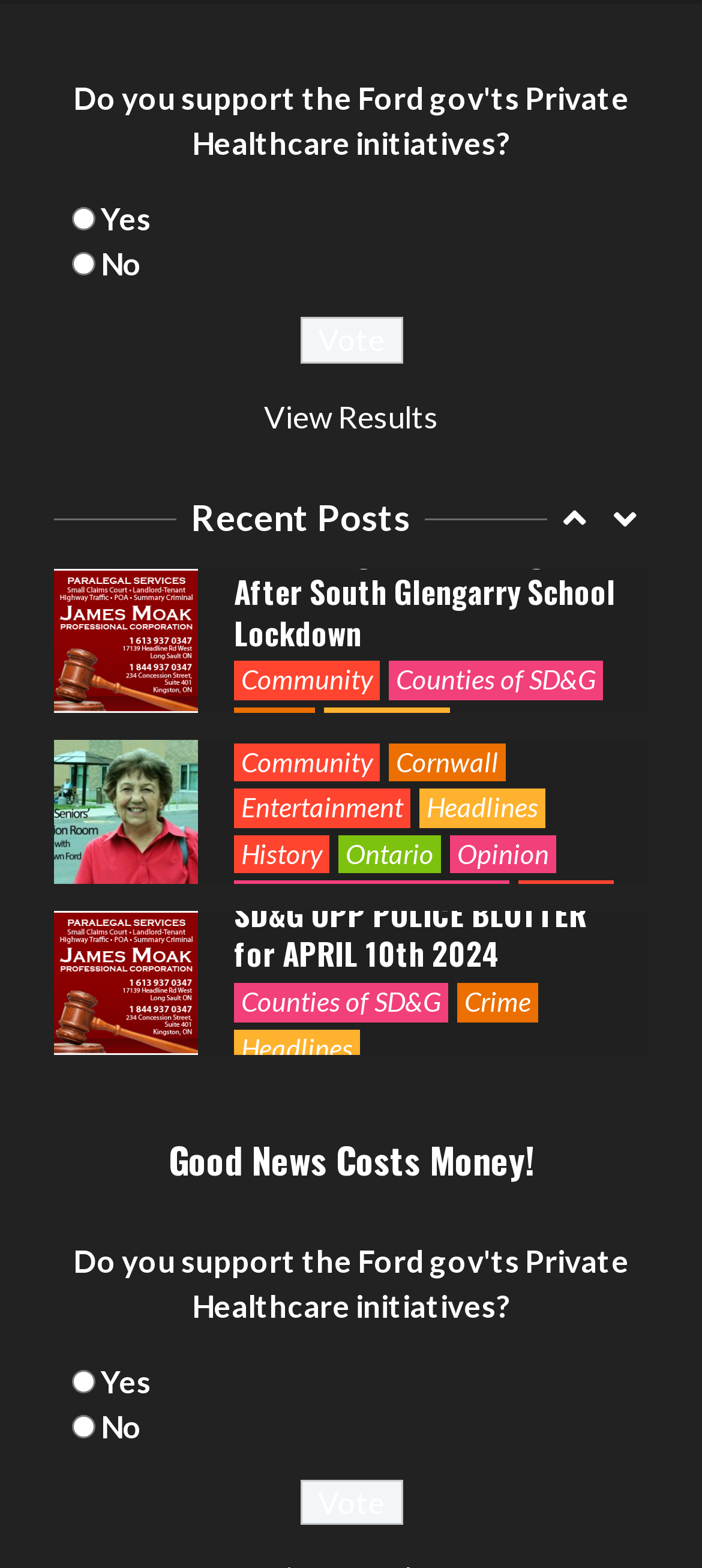Provide a thorough and detailed response to the question by examining the image: 
What is the region where the post 'OPP Charge Scarborough Man After South Glengarry School Lockdown' is related to?

I found the heading 'OPP Charge Scarborough Man After South Glengarry School Lockdown' on the webpage, and it is related to the region 'South Glengarry' as indicated by the location mentioned in the title.